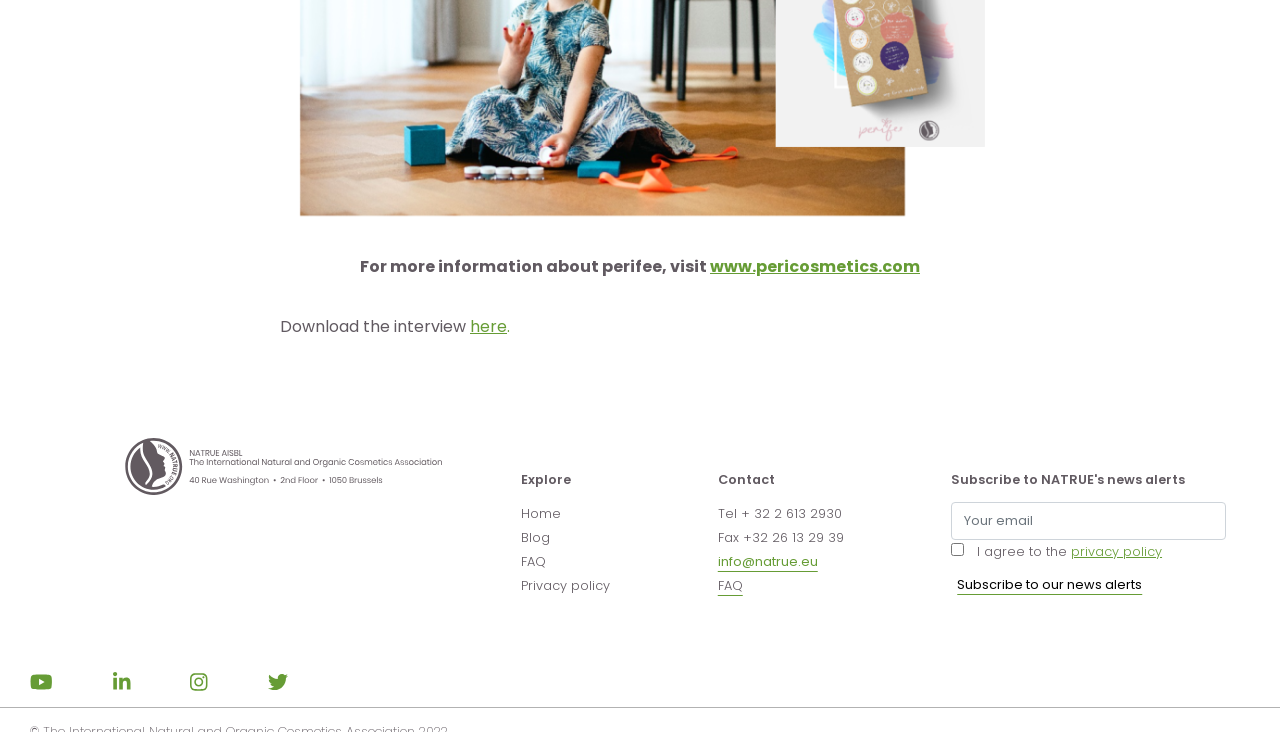What is the link to visit for more information about perifee?
Utilize the image to construct a detailed and well-explained answer.

The link to visit for more information about perifee is located at the top of the webpage, and it is 'www.pericosmetics.com' which is a clickable link.